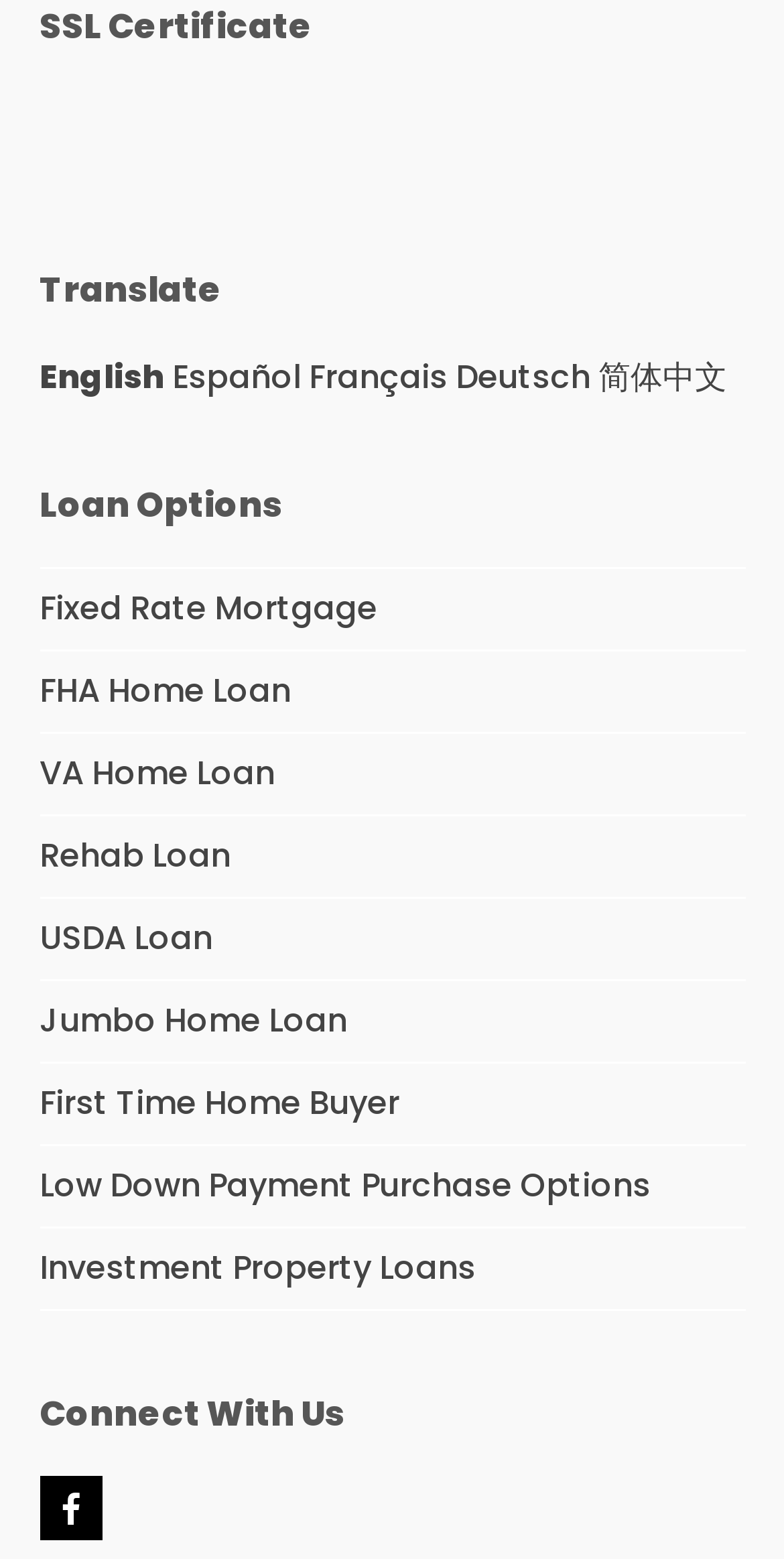Based on the image, please elaborate on the answer to the following question:
How can users connect with the webpage's creators?

The webpage has a 'Connect With Us' section with a link to Facebook, indicating that users can connect with the webpage's creators through Facebook.